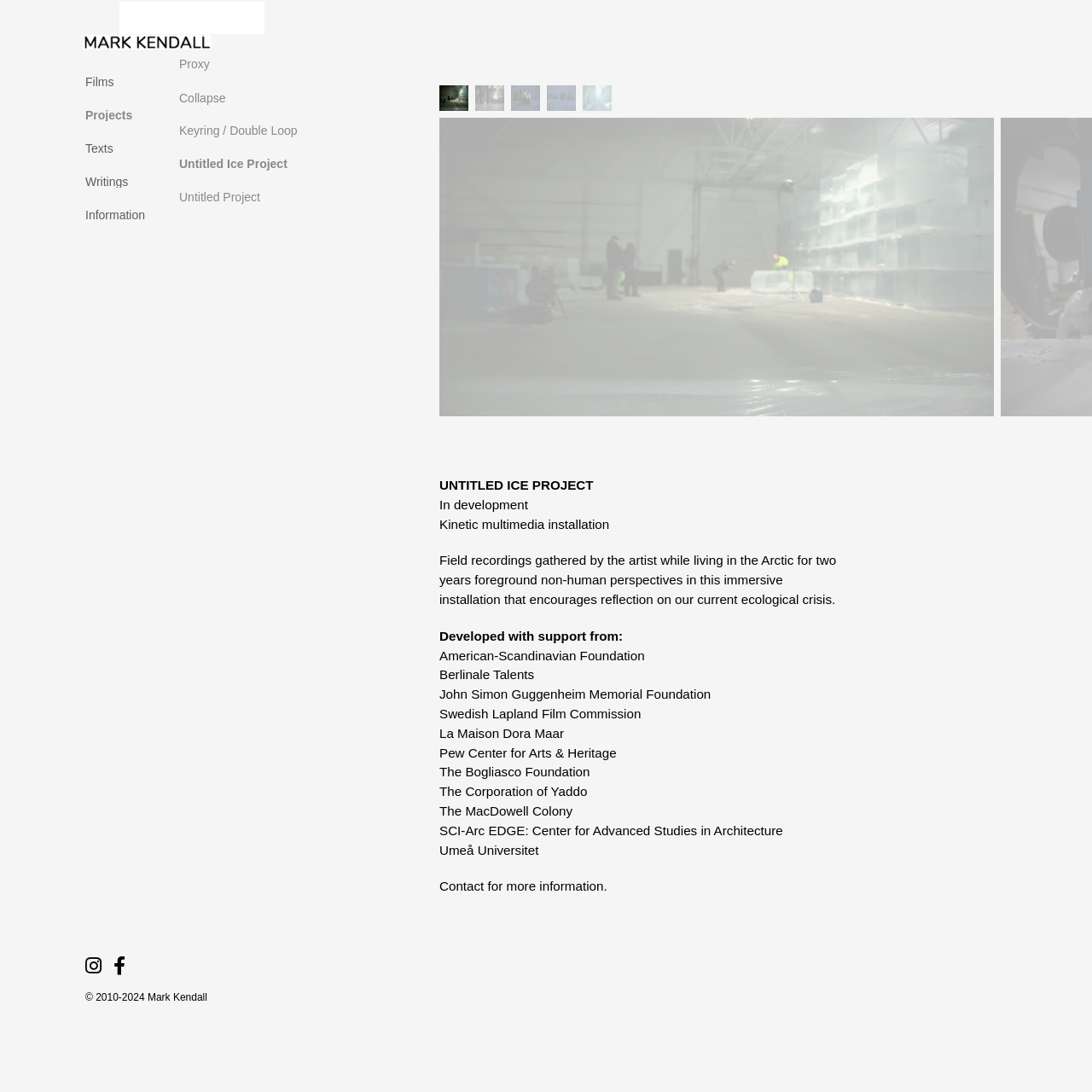What is the type of installation described on this webpage? Analyze the screenshot and reply with just one word or a short phrase.

Kinetic multimedia installation